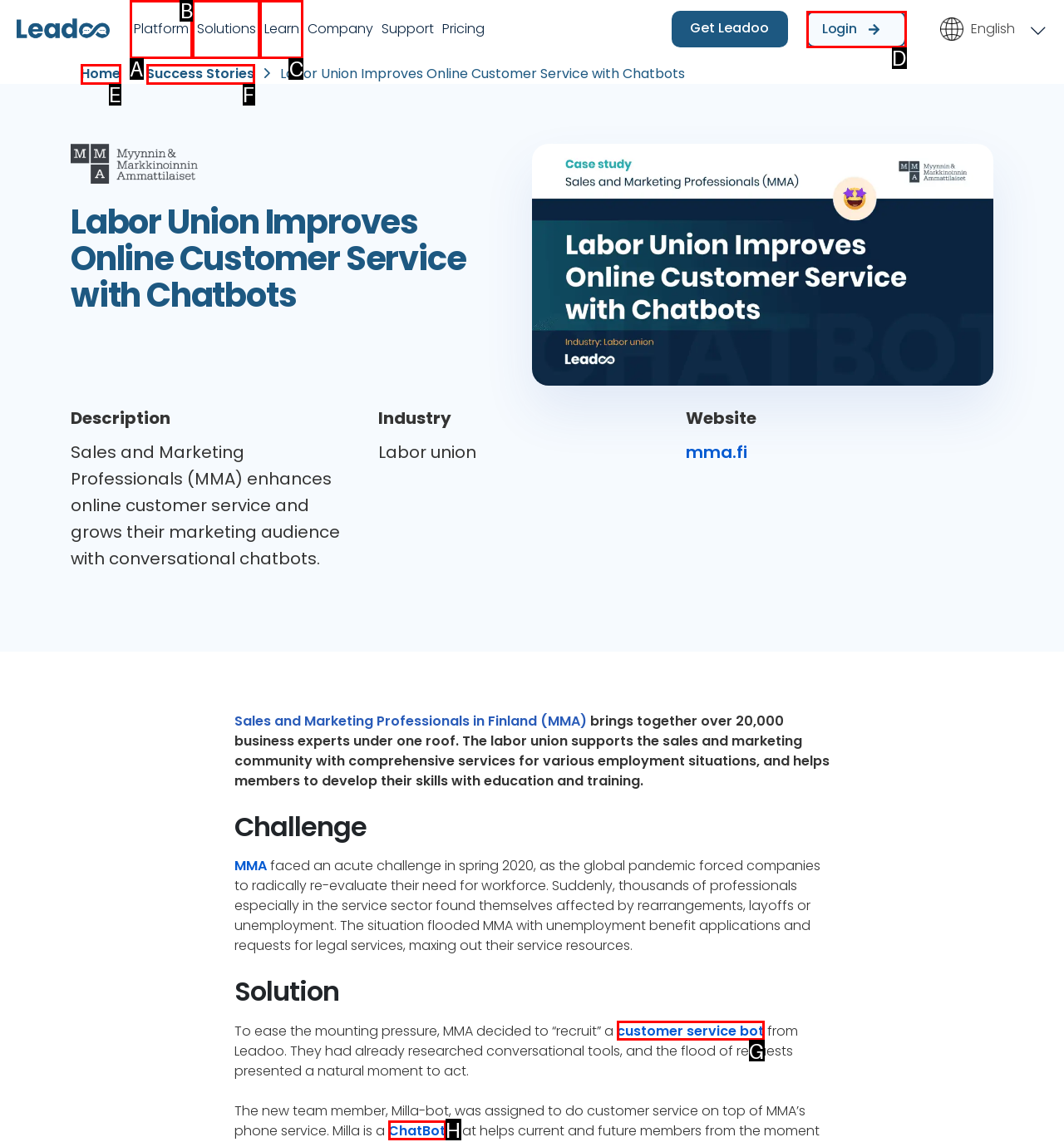Choose the HTML element to click for this instruction: Go to the Platform page Answer with the letter of the correct choice from the given options.

A